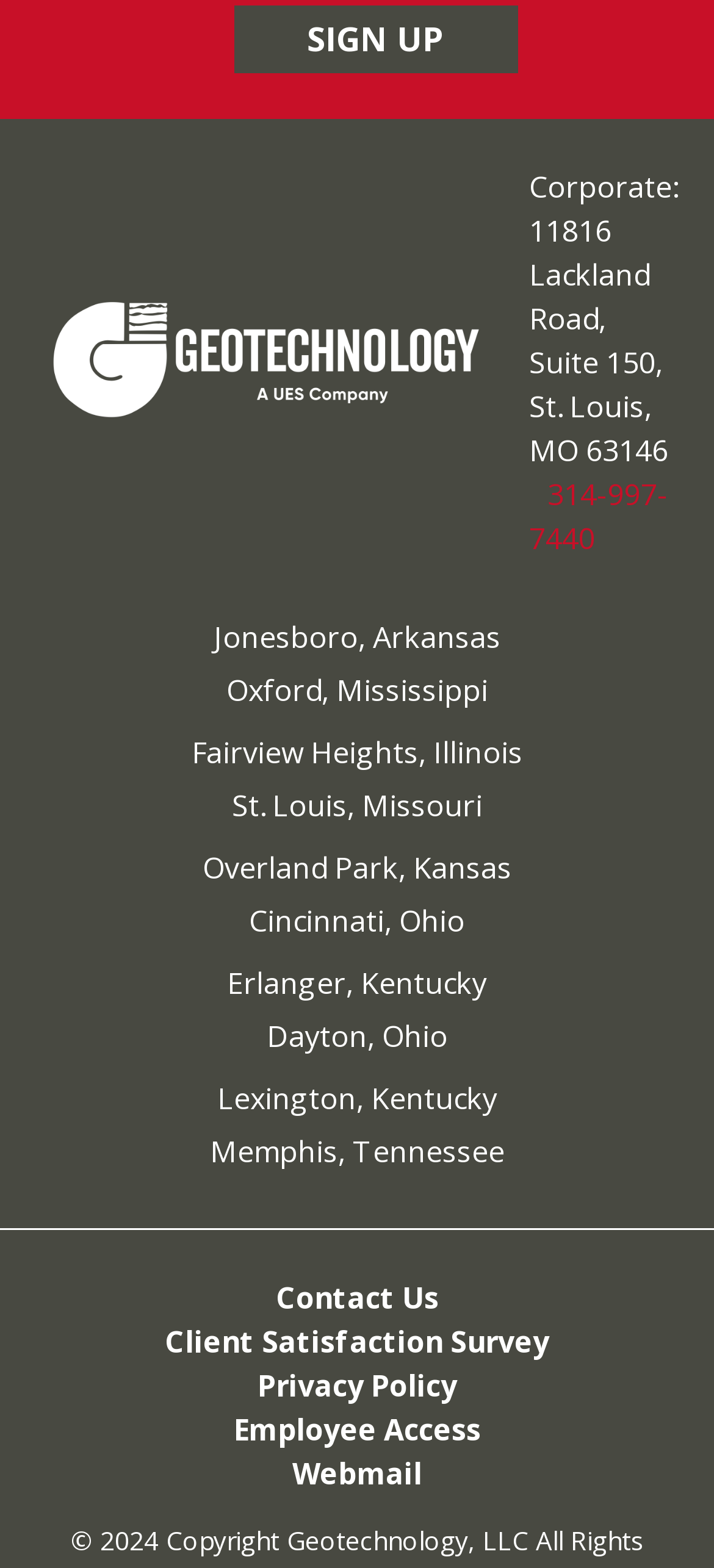What is the company name?
Provide an in-depth and detailed explanation in response to the question.

The company name can be found in the image element at the top of the page, which has a bounding box of [0.051, 0.18, 0.69, 0.274]. The OCR text of this image is 'Geotechnology, LLC'.